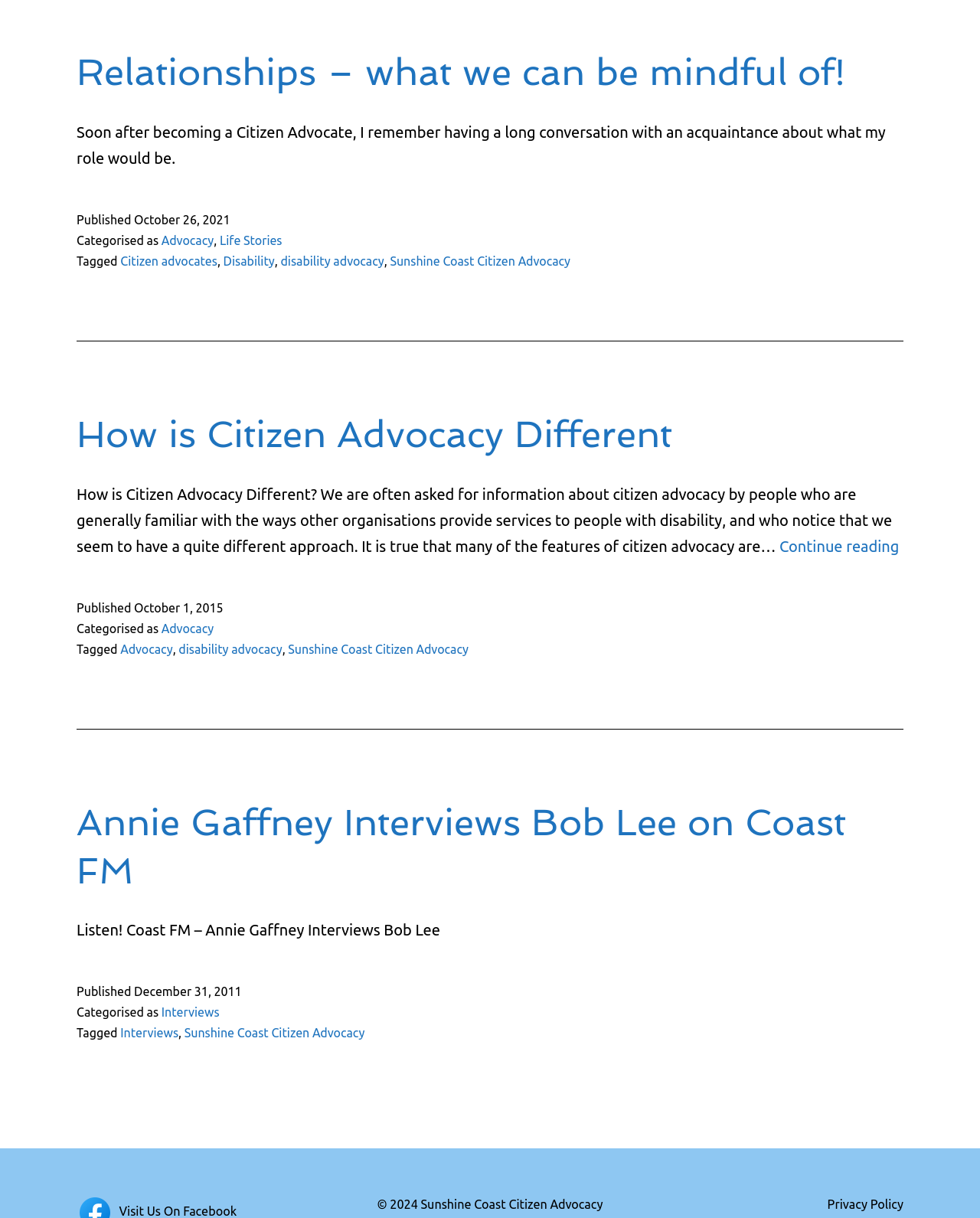What is the title of the first article?
Provide a thorough and detailed answer to the question.

I determined the title of the first article by looking at the heading element with the text 'Relationships – what we can be mindful of!' which is a child of the first article element.